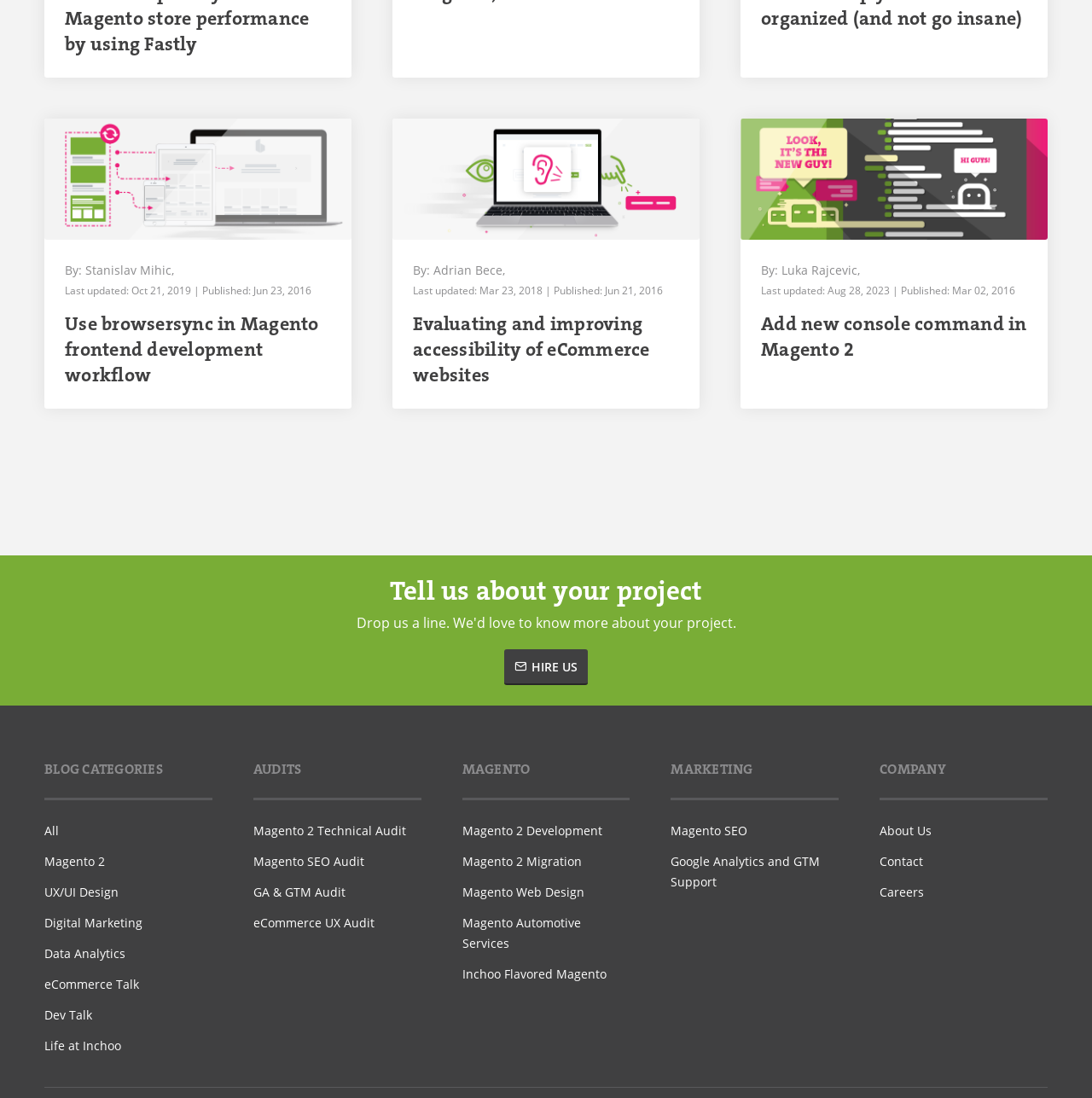Determine the bounding box coordinates for the HTML element mentioned in the following description: "Magento 2". The coordinates should be a list of four floats ranging from 0 to 1, represented as [left, top, right, bottom].

[0.041, 0.771, 0.194, 0.799]